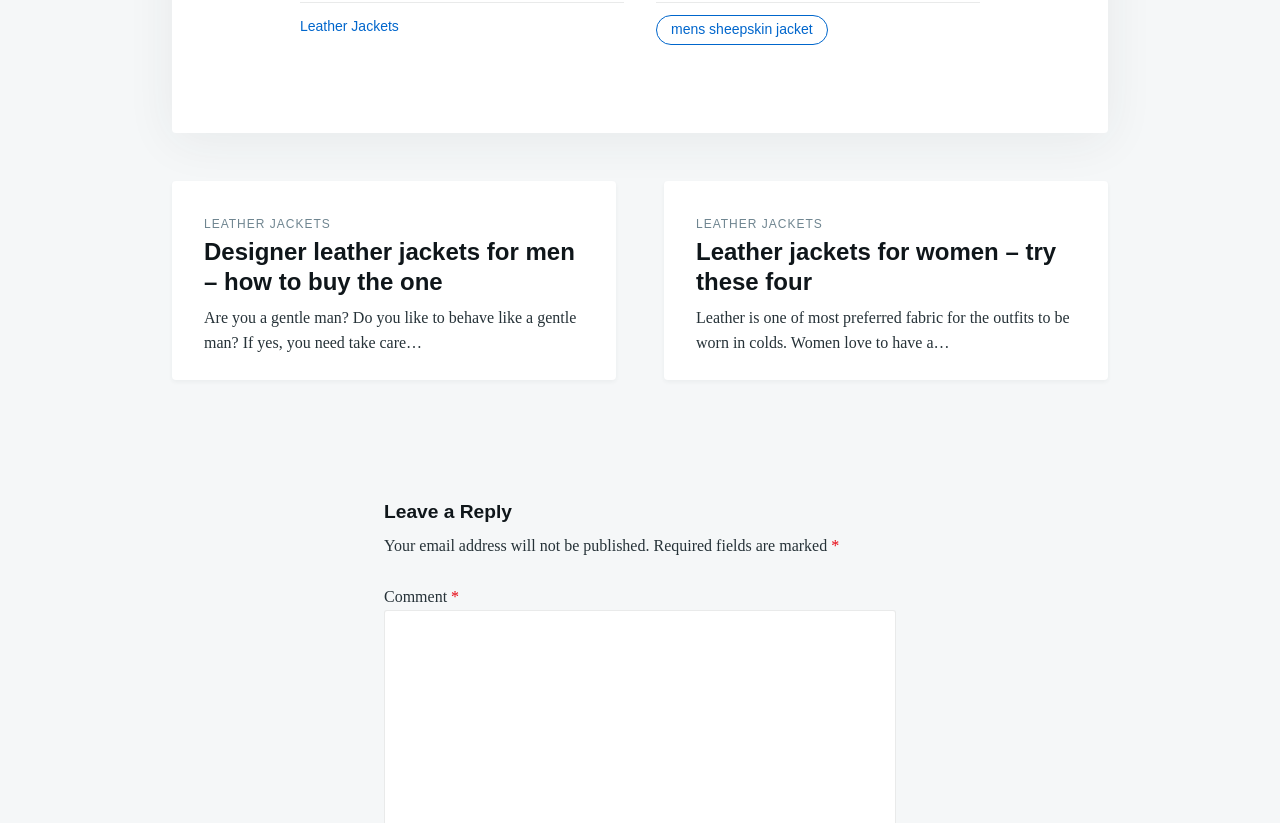Provide your answer in one word or a succinct phrase for the question: 
Are there any links to other pages on the webpage?

Yes